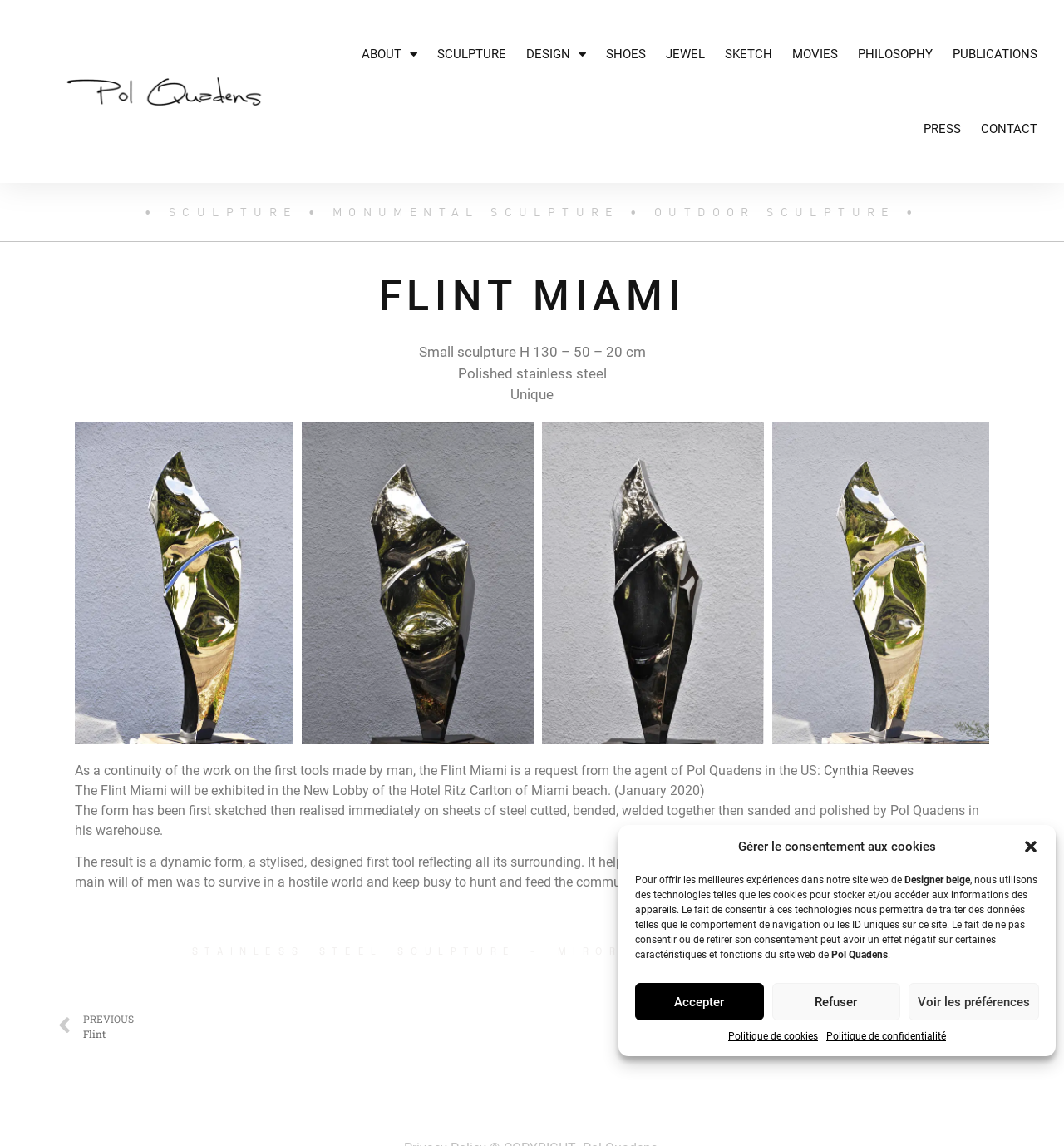Pinpoint the bounding box coordinates of the element to be clicked to execute the instruction: "Go to the previous sculpture".

[0.055, 0.879, 0.5, 0.912]